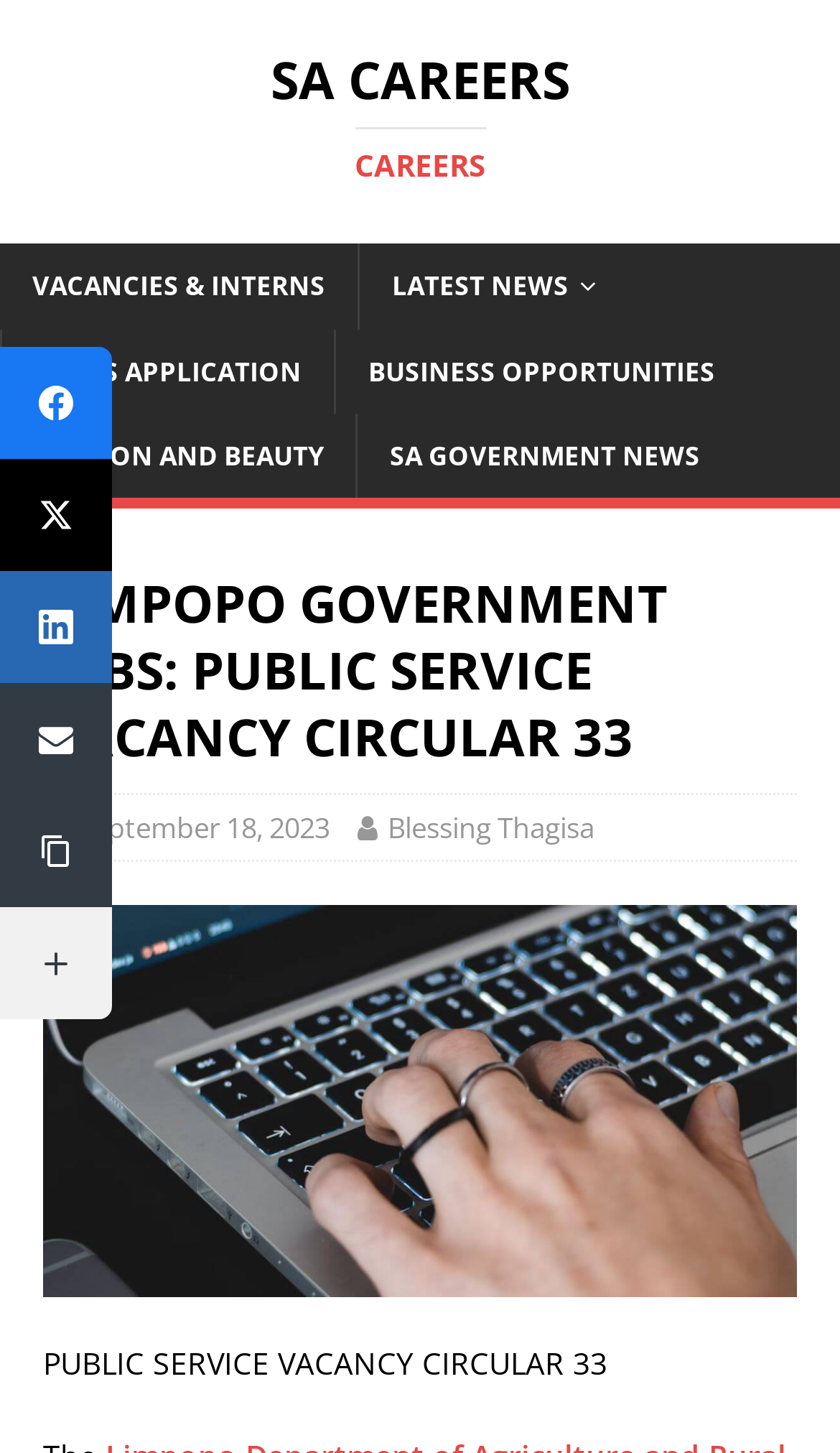What is the name of the author of the job vacancy circular?
Respond with a short answer, either a single word or a phrase, based on the image.

Blessing Thagisa